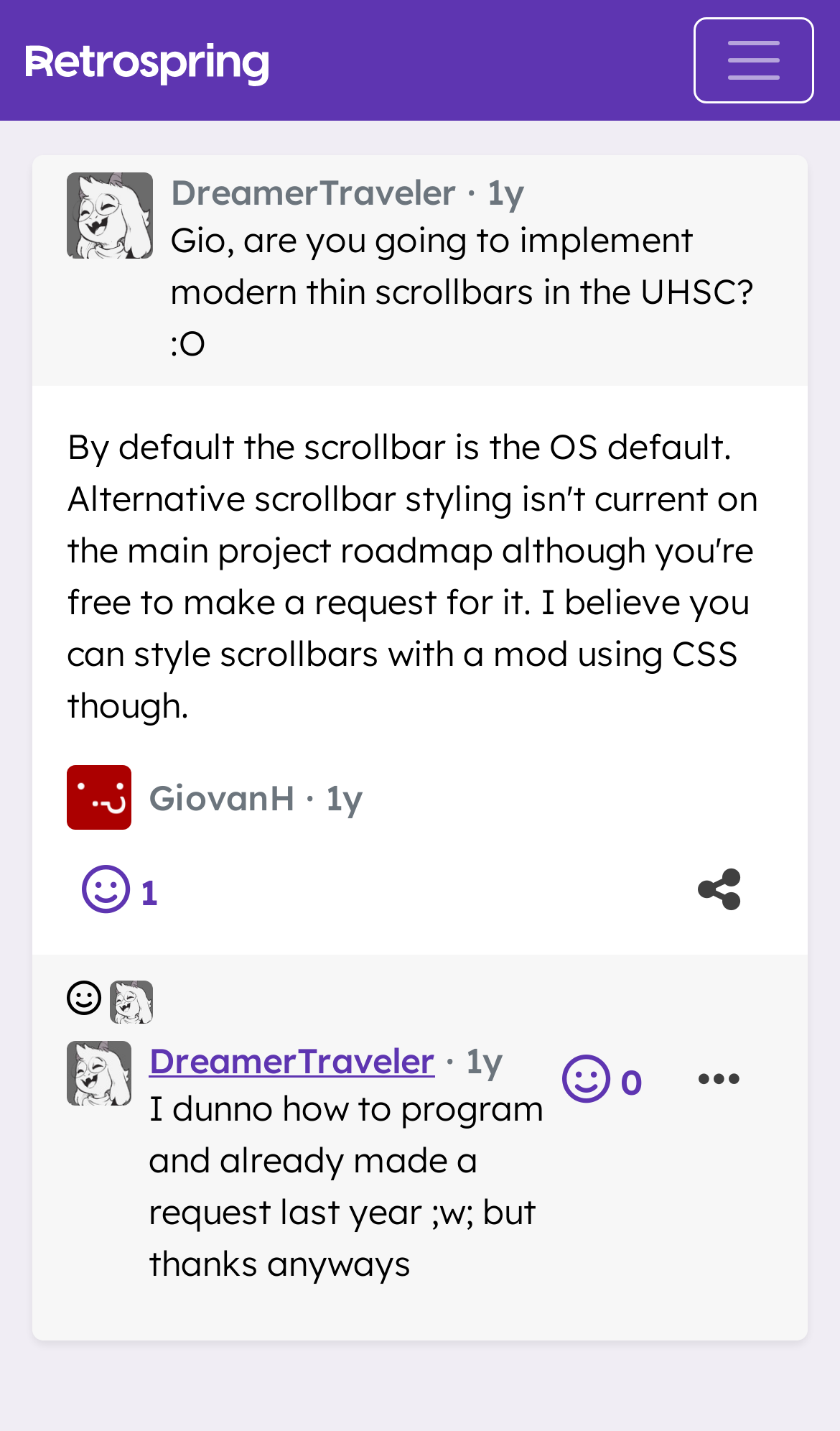Determine the bounding box for the described UI element: "DreamerTraveler".

[0.177, 0.726, 0.518, 0.756]